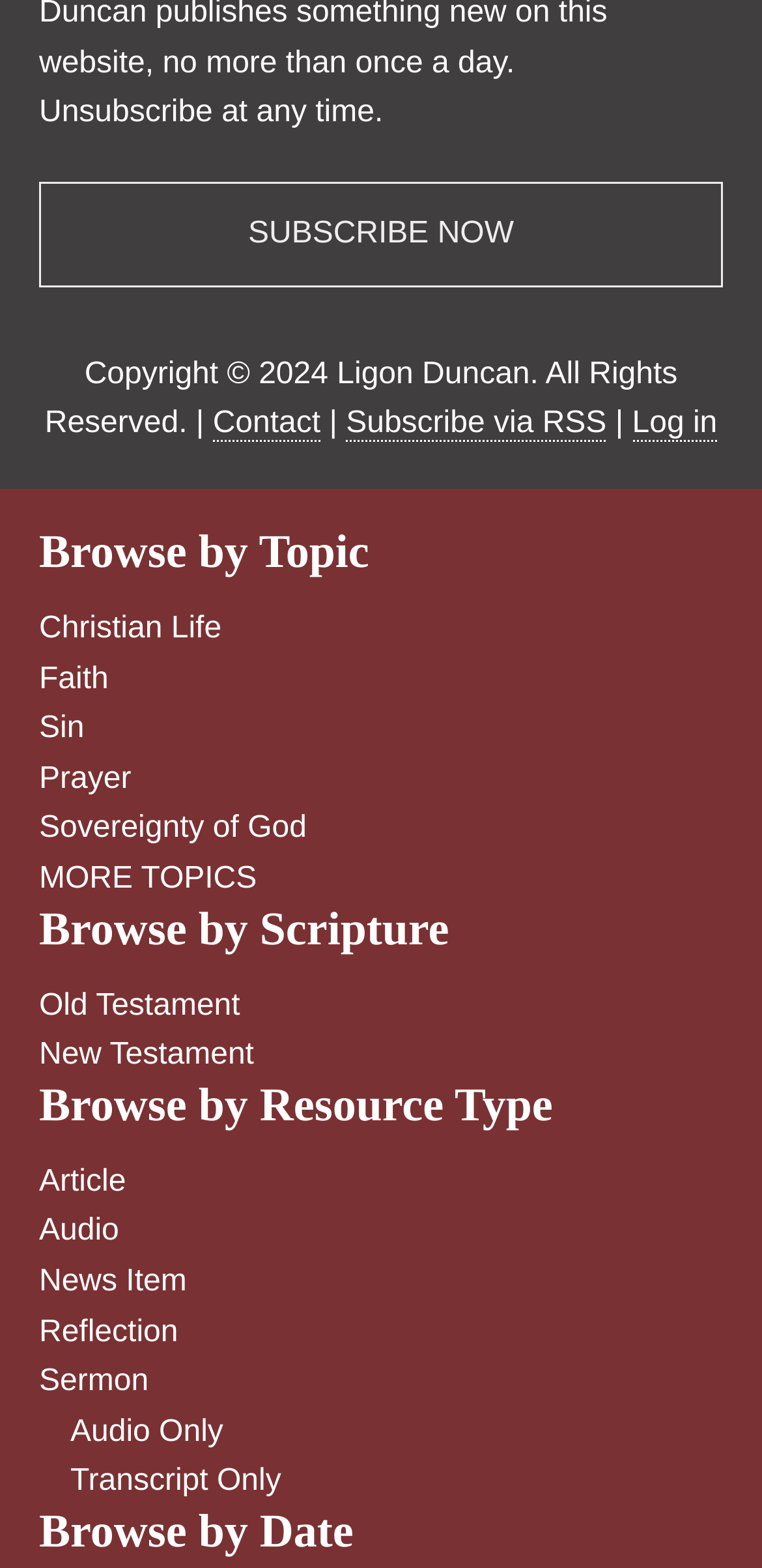Provide a short, one-word or phrase answer to the question below:
What are the three main categories for browsing resources on this website?

Topic, Scripture, Resource Type